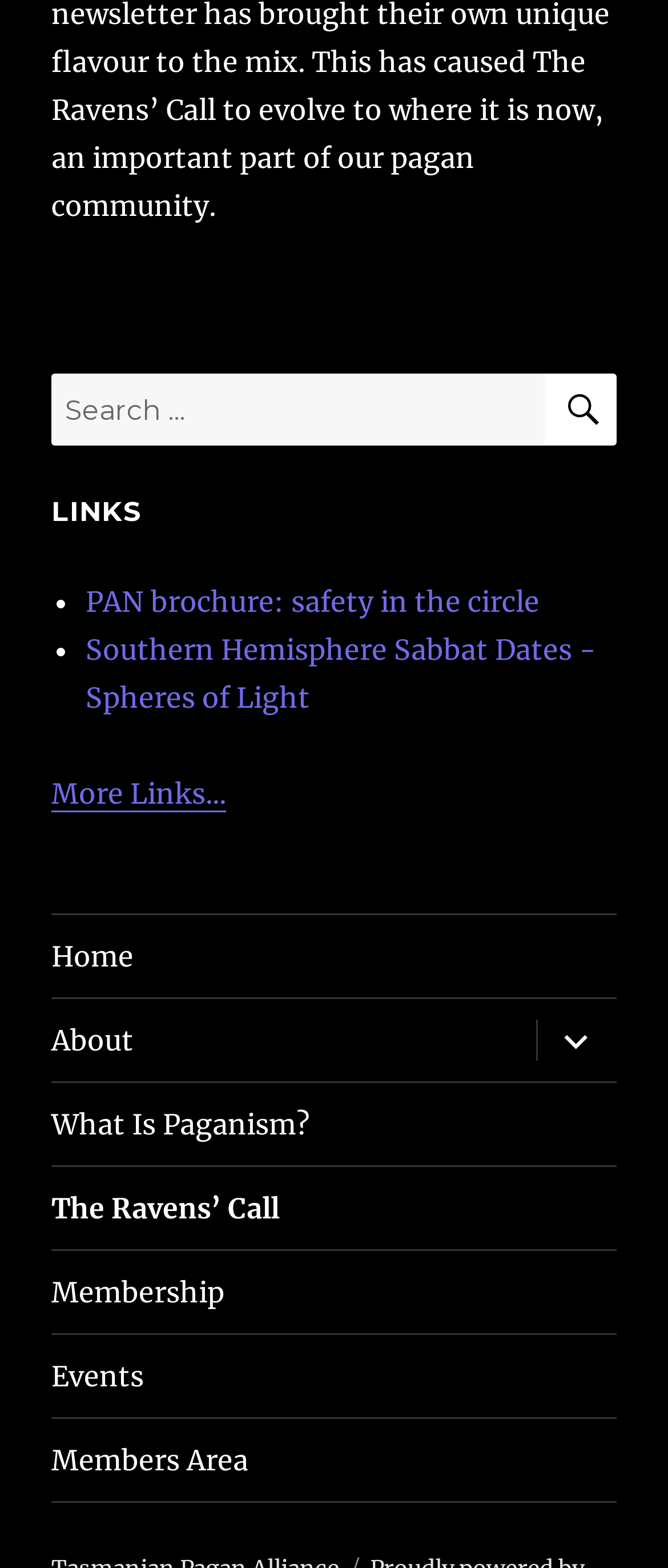Please specify the bounding box coordinates of the clickable region necessary for completing the following instruction: "Search for something". The coordinates must consist of four float numbers between 0 and 1, i.e., [left, top, right, bottom].

[0.077, 0.239, 0.815, 0.284]